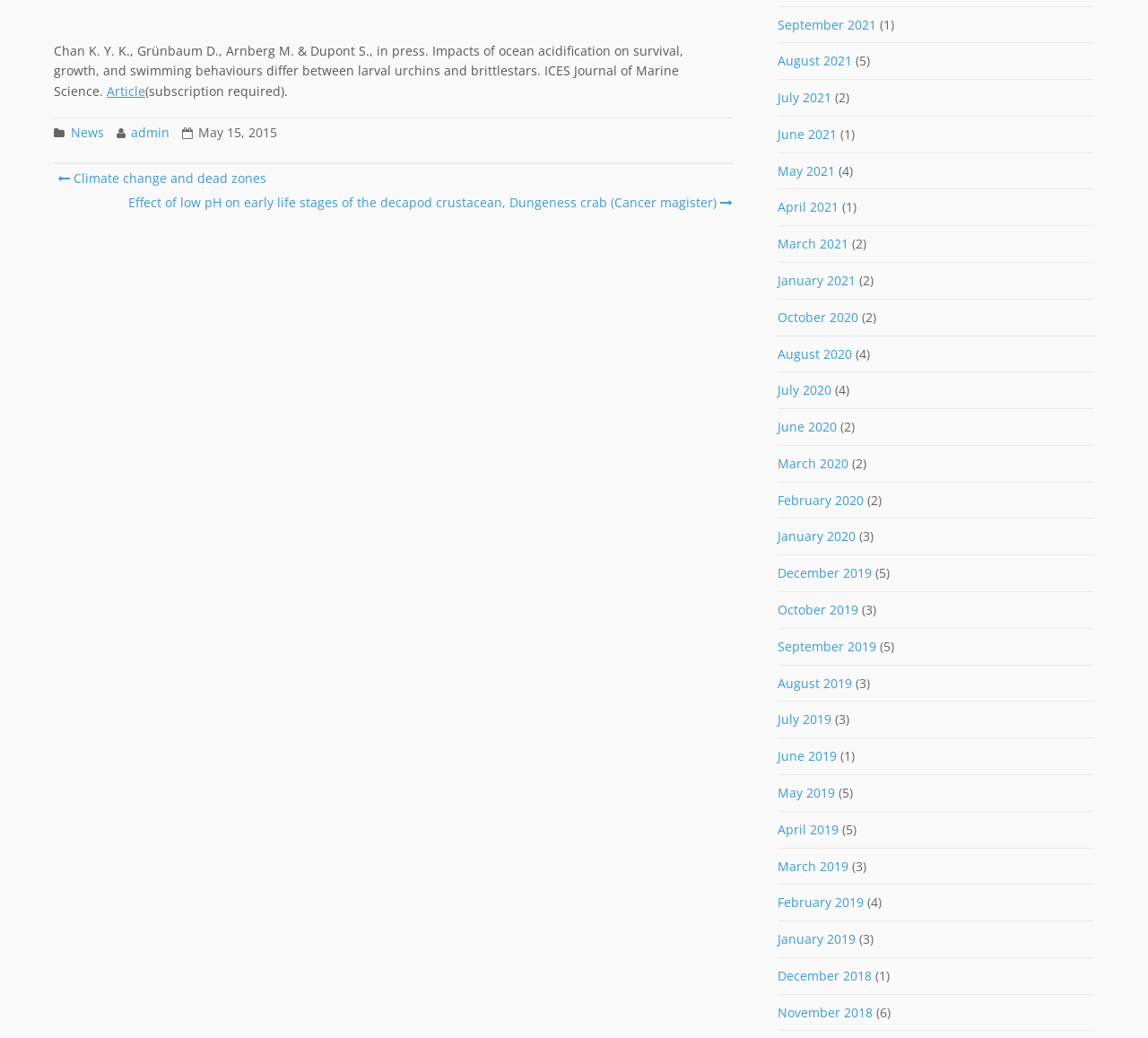Identify the bounding box coordinates of the part that should be clicked to carry out this instruction: "Click on the 'Article' link".

[0.093, 0.079, 0.127, 0.096]